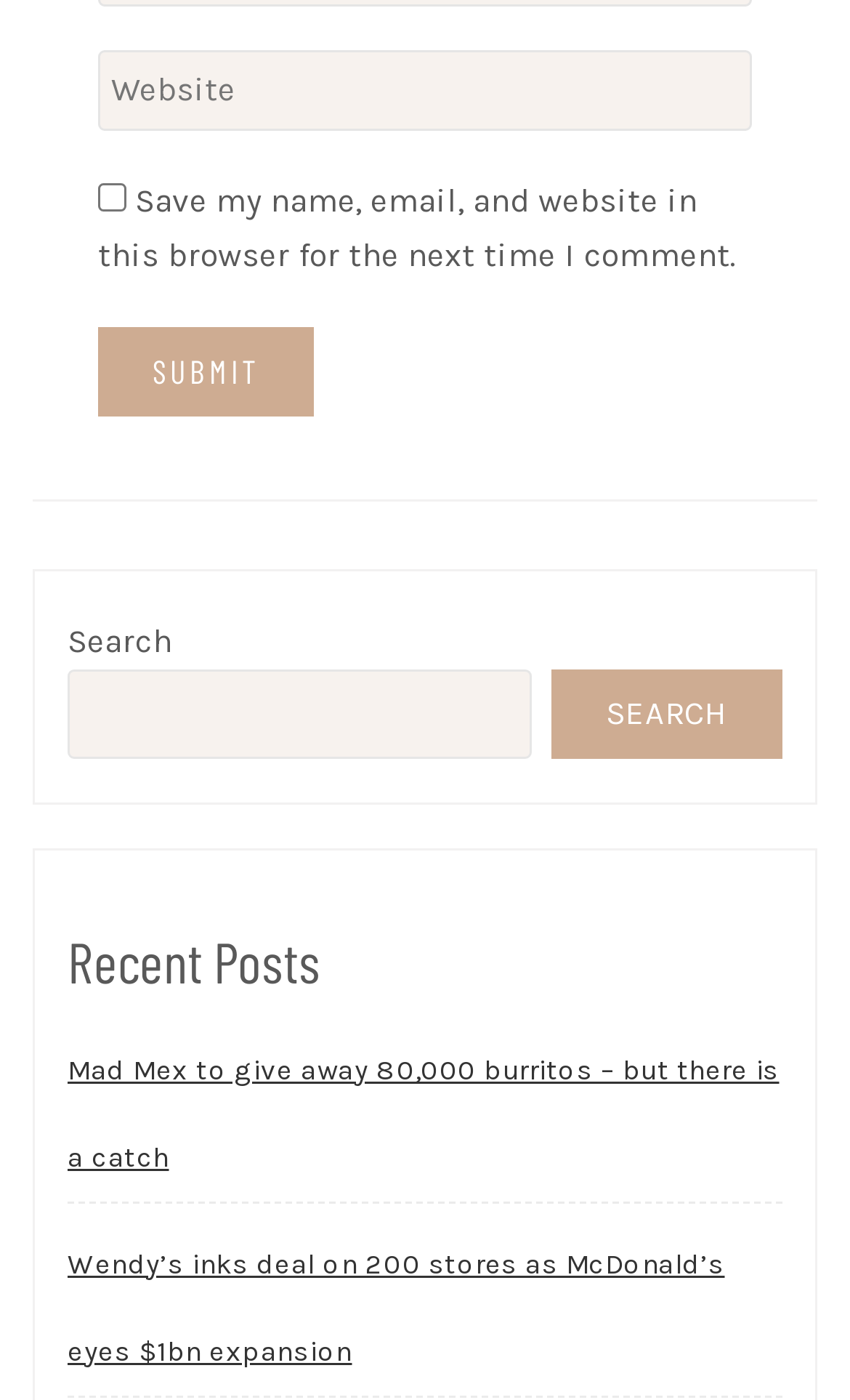Please specify the bounding box coordinates in the format (top-left x, top-left y, bottom-right x, bottom-right y), with all values as floating point numbers between 0 and 1. Identify the bounding box of the UI element described by: parent_node: SEARCH name="s"

[0.079, 0.478, 0.625, 0.542]